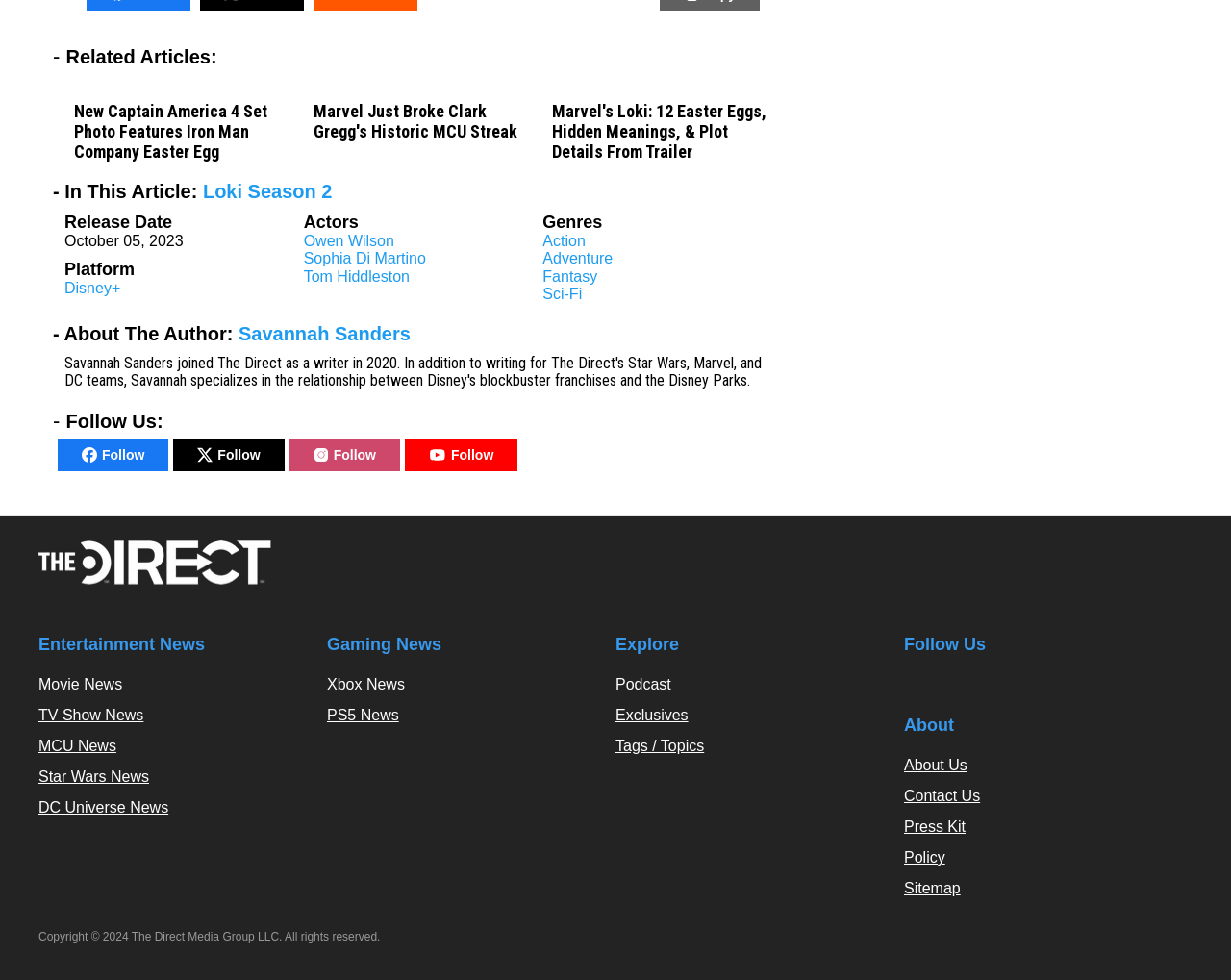Identify the bounding box of the UI element described as follows: "Follow". Provide the coordinates as four float numbers in the range of 0 to 1 [left, top, right, bottom].

[0.141, 0.447, 0.231, 0.48]